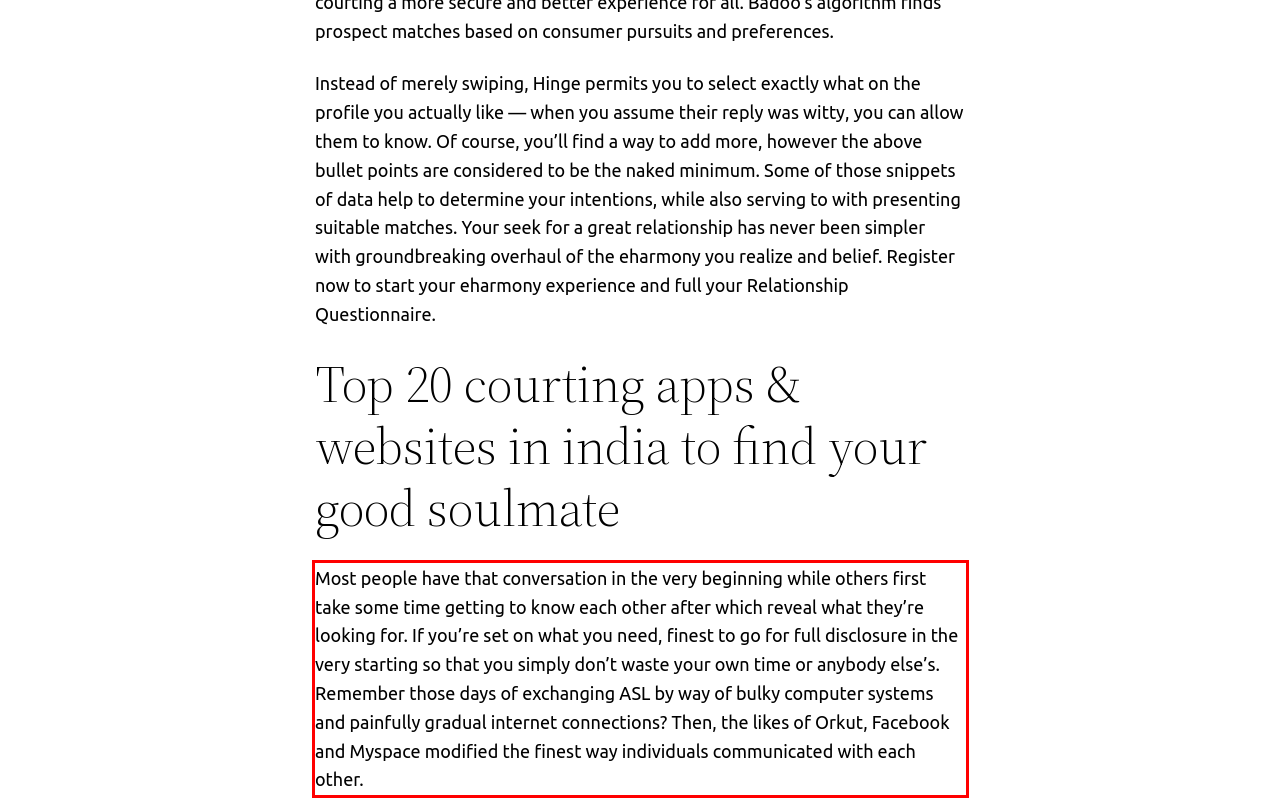Examine the screenshot of the webpage, locate the red bounding box, and perform OCR to extract the text contained within it.

Most people have that conversation in the very beginning while others first take some time getting to know each other after which reveal what they’re looking for. If you’re set on what you need, finest to go for full disclosure in the very starting so that you simply don’t waste your own time or anybody else’s. Remember those days of exchanging ASL by way of bulky computer systems and painfully gradual internet connections? Then, the likes of Orkut, Facebook and Myspace modified the finest way individuals communicated with each other.